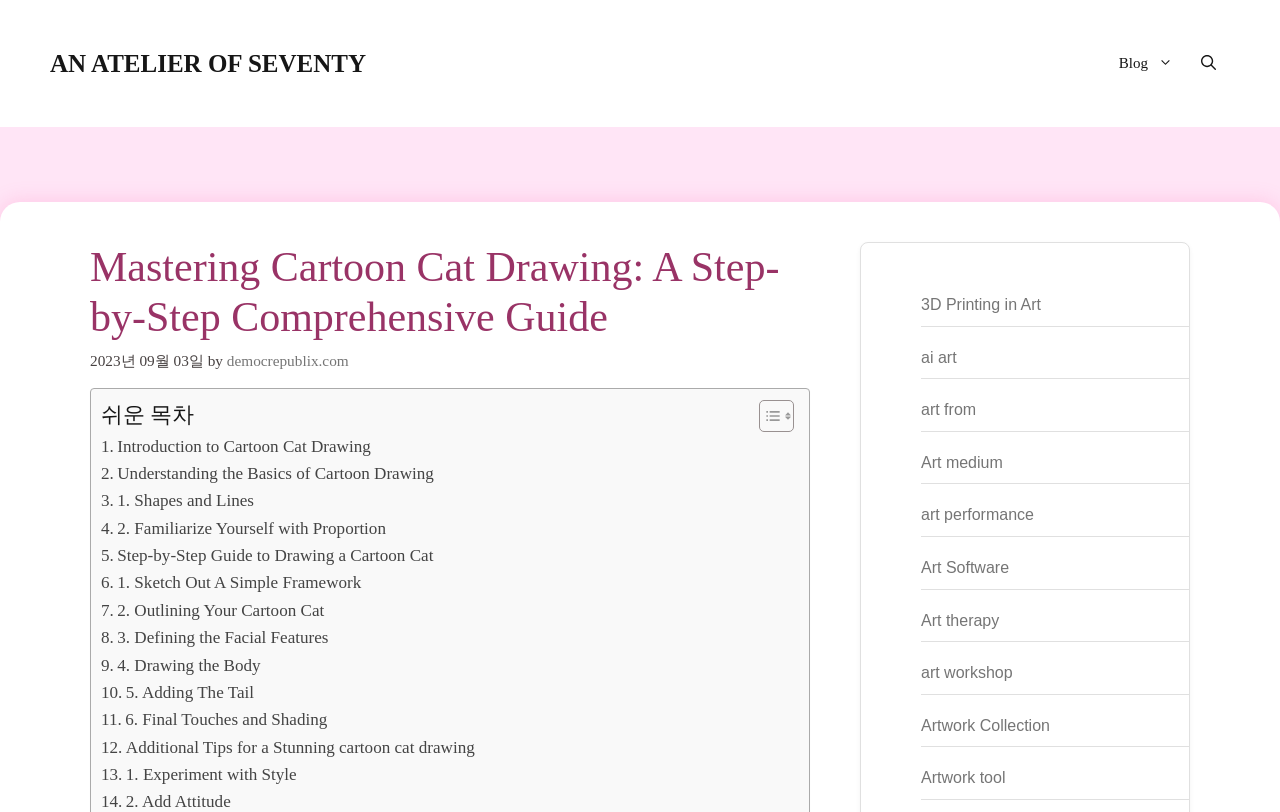Show the bounding box coordinates for the element that needs to be clicked to execute the following instruction: "Open the search". Provide the coordinates in the form of four float numbers between 0 and 1, i.e., [left, top, right, bottom].

[0.927, 0.0, 0.961, 0.156]